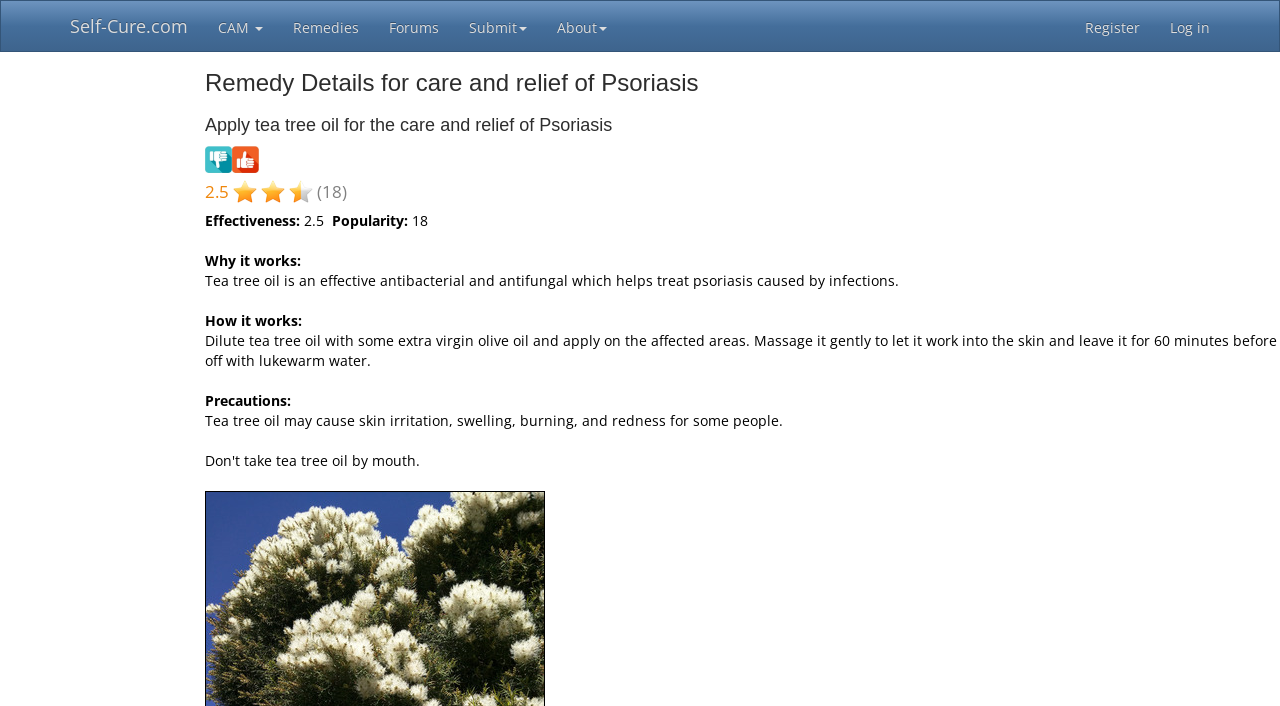What is the purpose of tea tree oil in treating psoriasis?
Provide a comprehensive and detailed answer to the question.

Tea tree oil is an effective antibacterial and antifungal which helps treat psoriasis caused by infections, as stated in the StaticText 'Tea tree oil is an effective antibacterial and antifungal which helps treat psoriasis caused by infections.' with bounding box coordinates [0.16, 0.384, 0.702, 0.411].